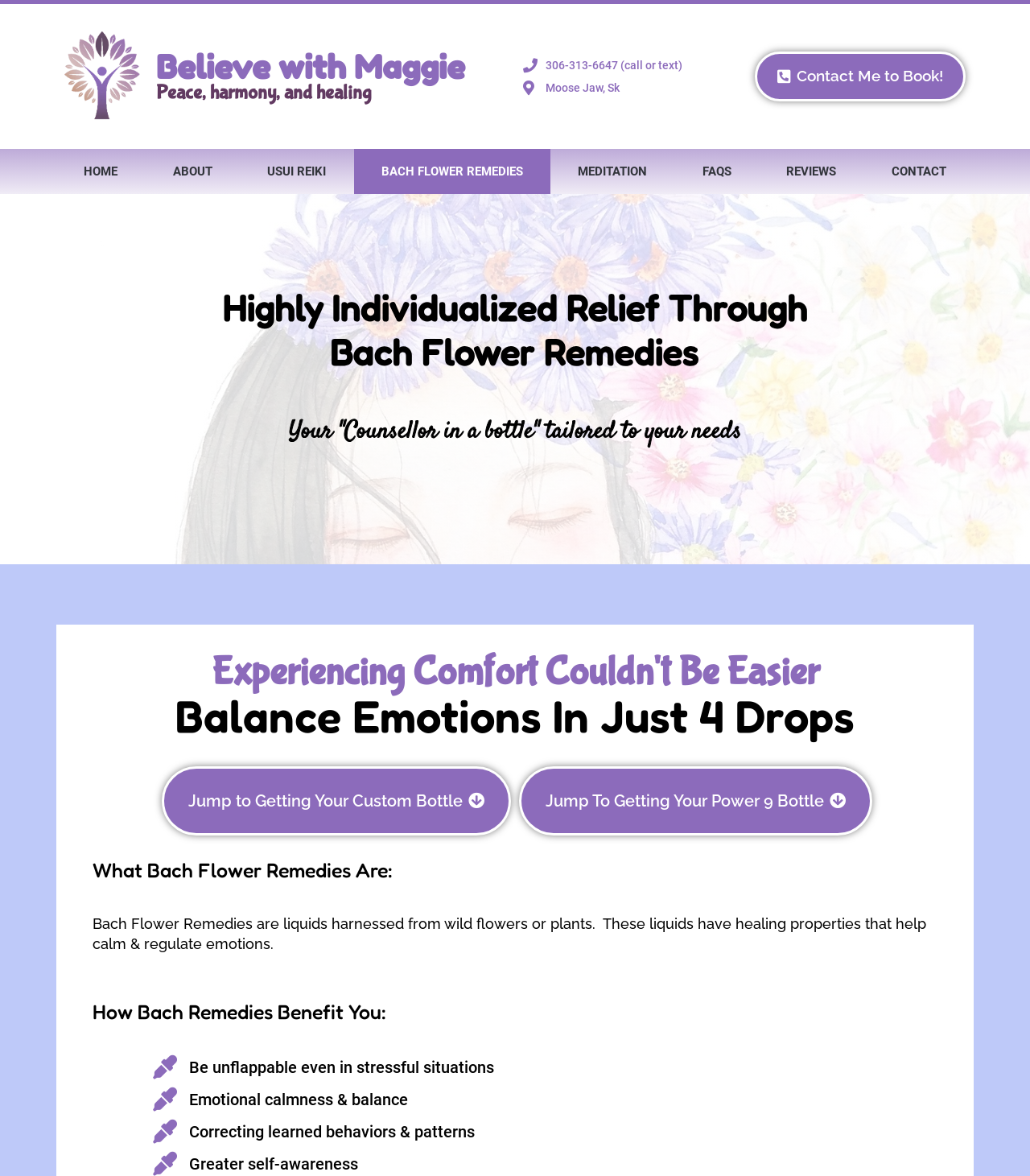Kindly provide the bounding box coordinates of the section you need to click on to fulfill the given instruction: "Visit Himachal Tonite website".

None